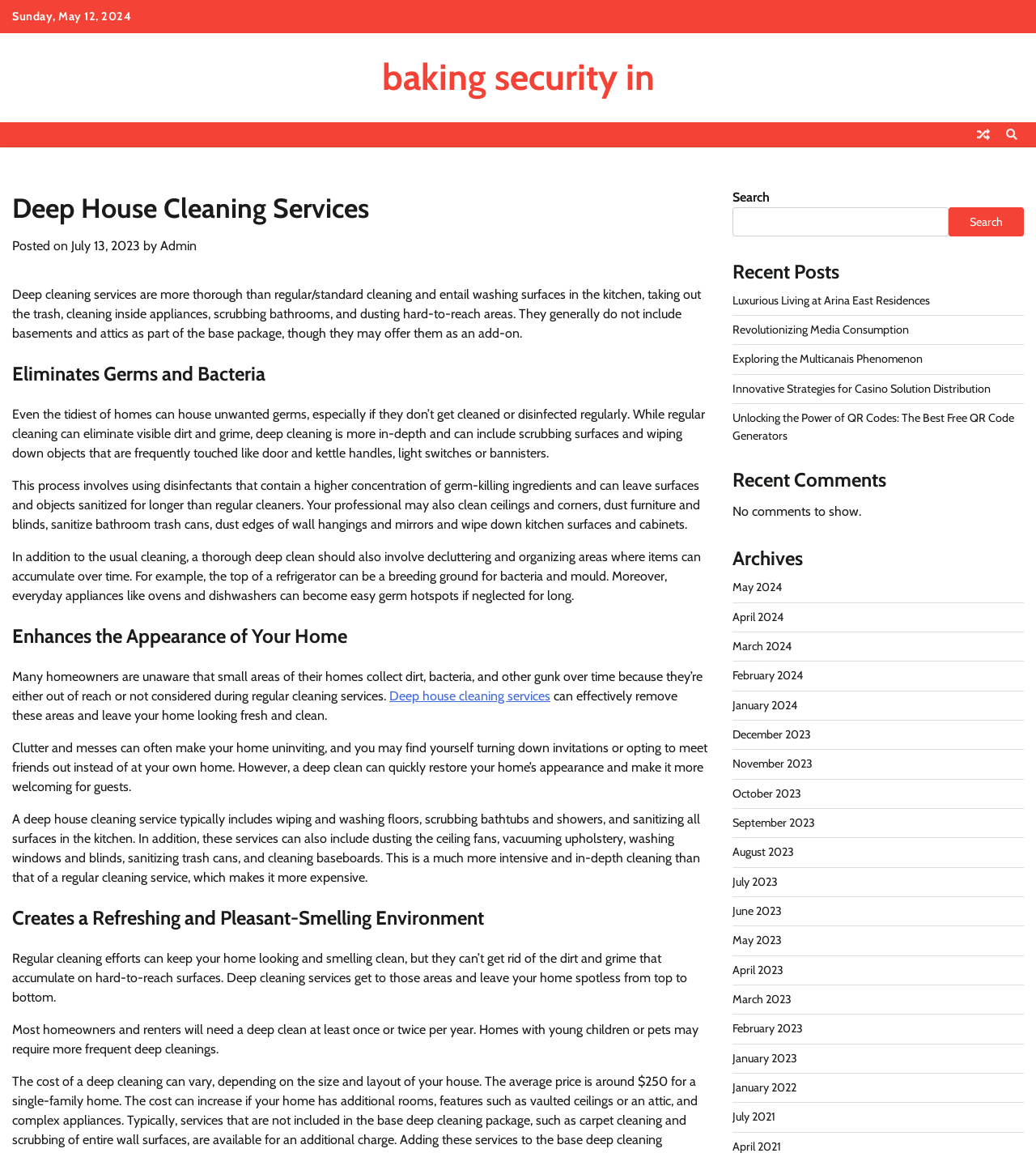How many recent posts are listed?
Please answer the question as detailed as possible.

I counted the number of links under the 'Recent Posts' heading and found that there are 5 recent posts listed.